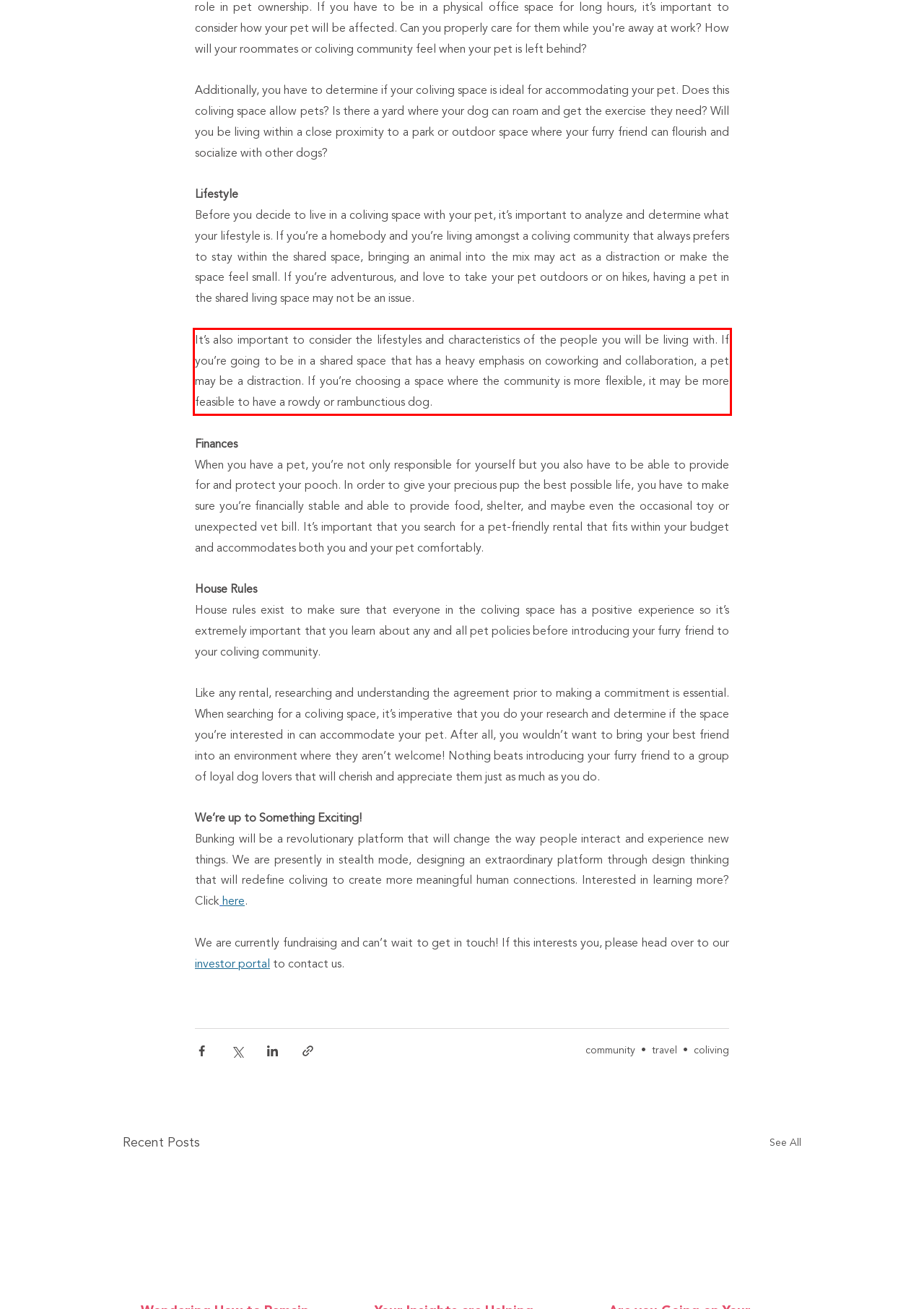Examine the webpage screenshot, find the red bounding box, and extract the text content within this marked area.

It’s also important to consider the lifestyles and characteristics of the people you will be living with. If you’re going to be in a shared space that has a heavy emphasis on coworking and collaboration, a pet may be a distraction. If you’re choosing a space where the community is more flexible, it may be more feasible to have a rowdy or rambunctious dog.